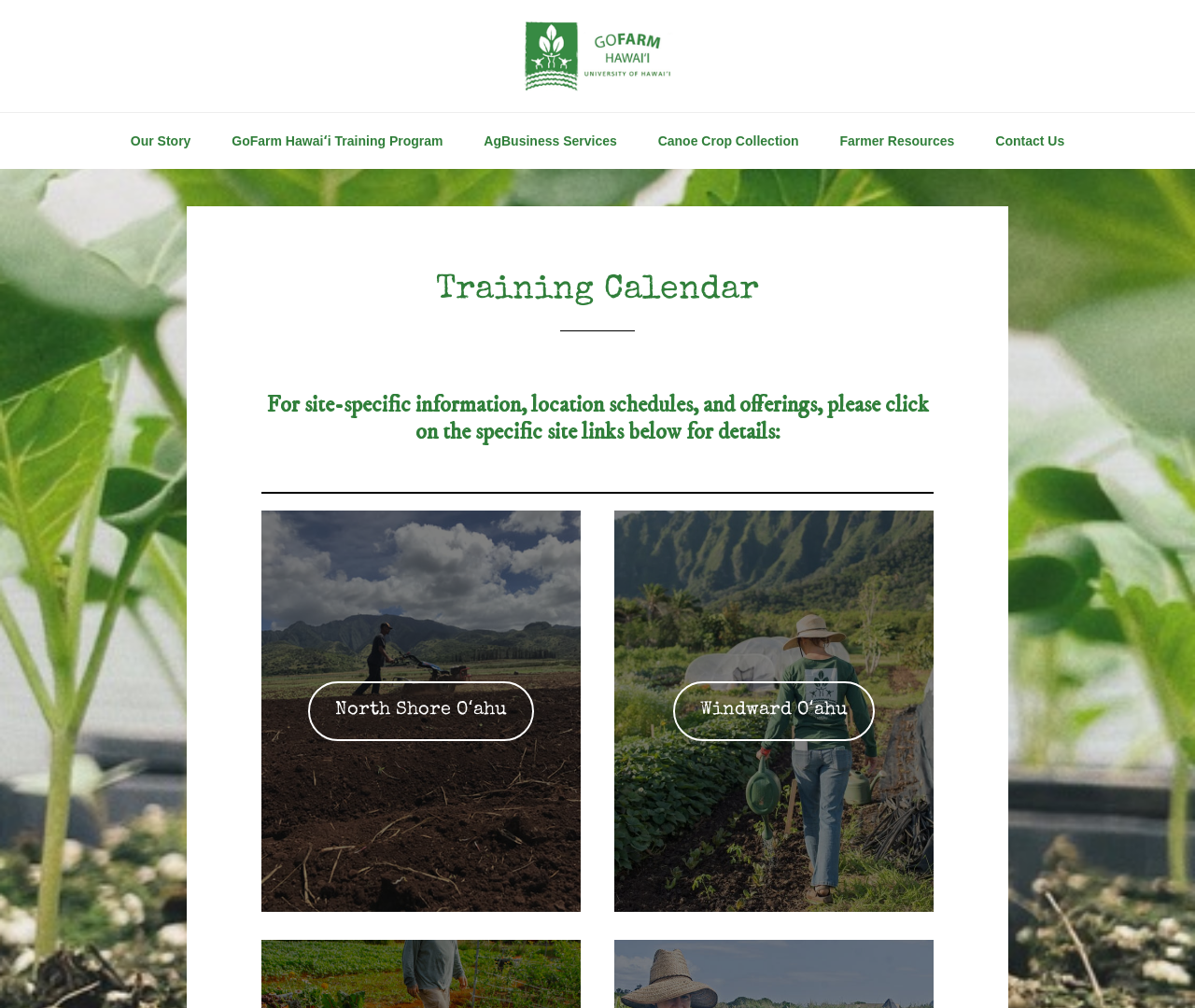What is the text of the second heading on the webpage?
Could you please answer the question thoroughly and with as much detail as possible?

I found the second heading element under the 'HeaderAsNonLandmark' element, which has the text 'For site-specific information, location schedules, and offerings, please click on the specific site links below for details:'.